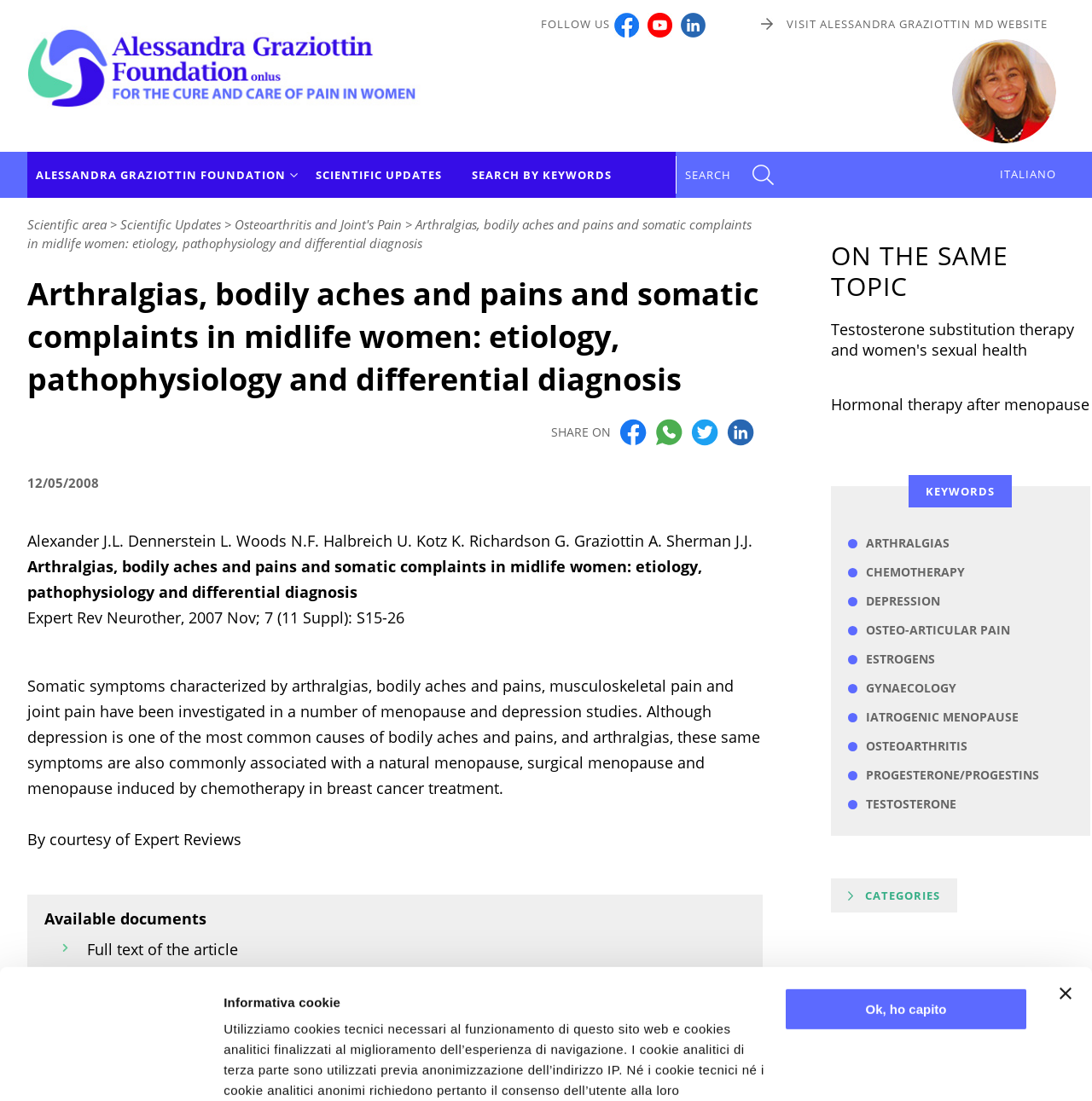What are the keywords related to the article?
Look at the webpage screenshot and answer the question with a detailed explanation.

The keywords related to the article are listed at the bottom of the webpage, where it says 'KEYWORDS' and provides a list of relevant terms such as Arthralgias, Depression, Estrogens, and others.